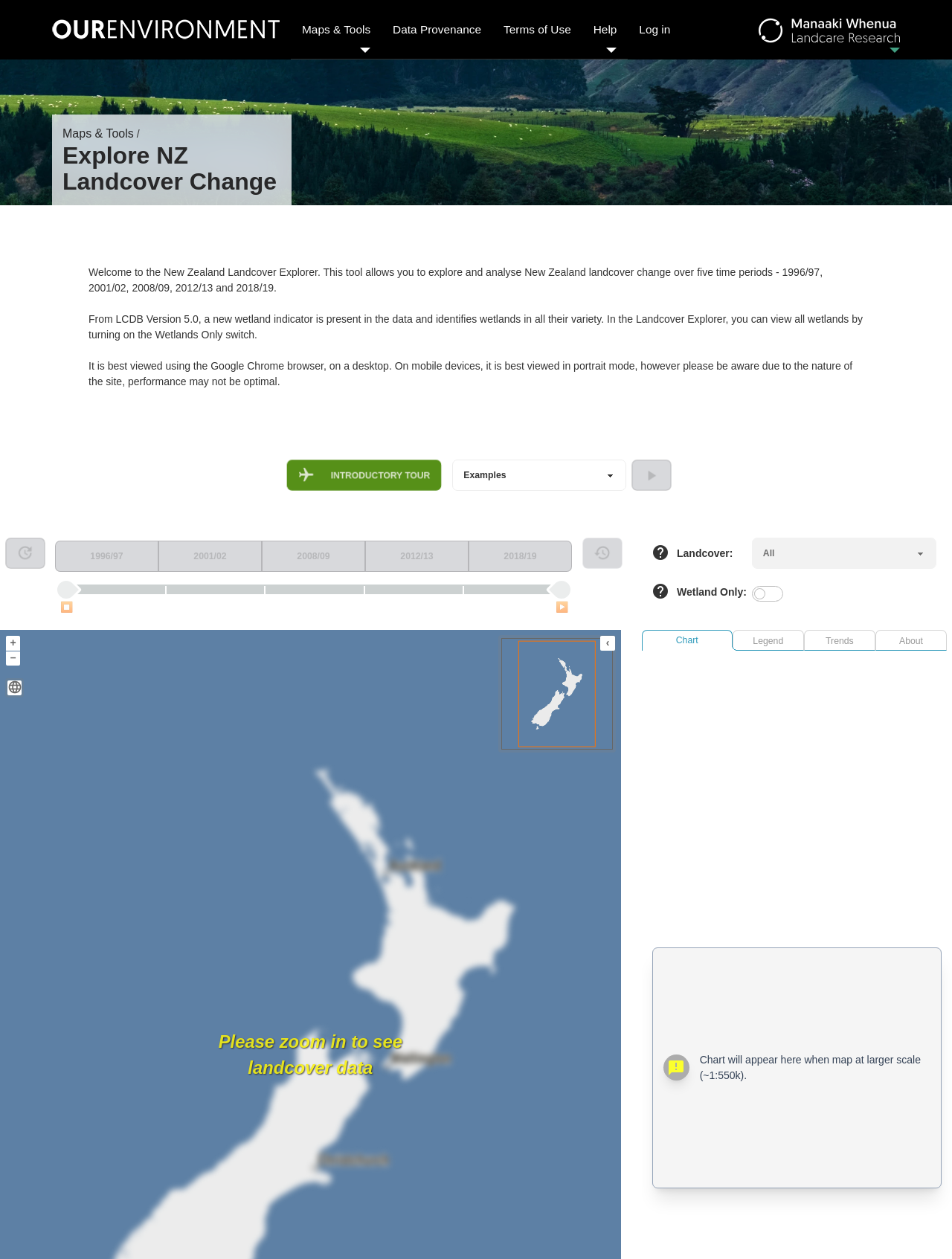Please provide the bounding box coordinates in the format (top-left x, top-left y, bottom-right x, bottom-right y). Remember, all values are floating point numbers between 0 and 1. What is the bounding box coordinate of the region described as: alt="Manaaki Whenua"

[0.785, 0.0, 0.957, 0.047]